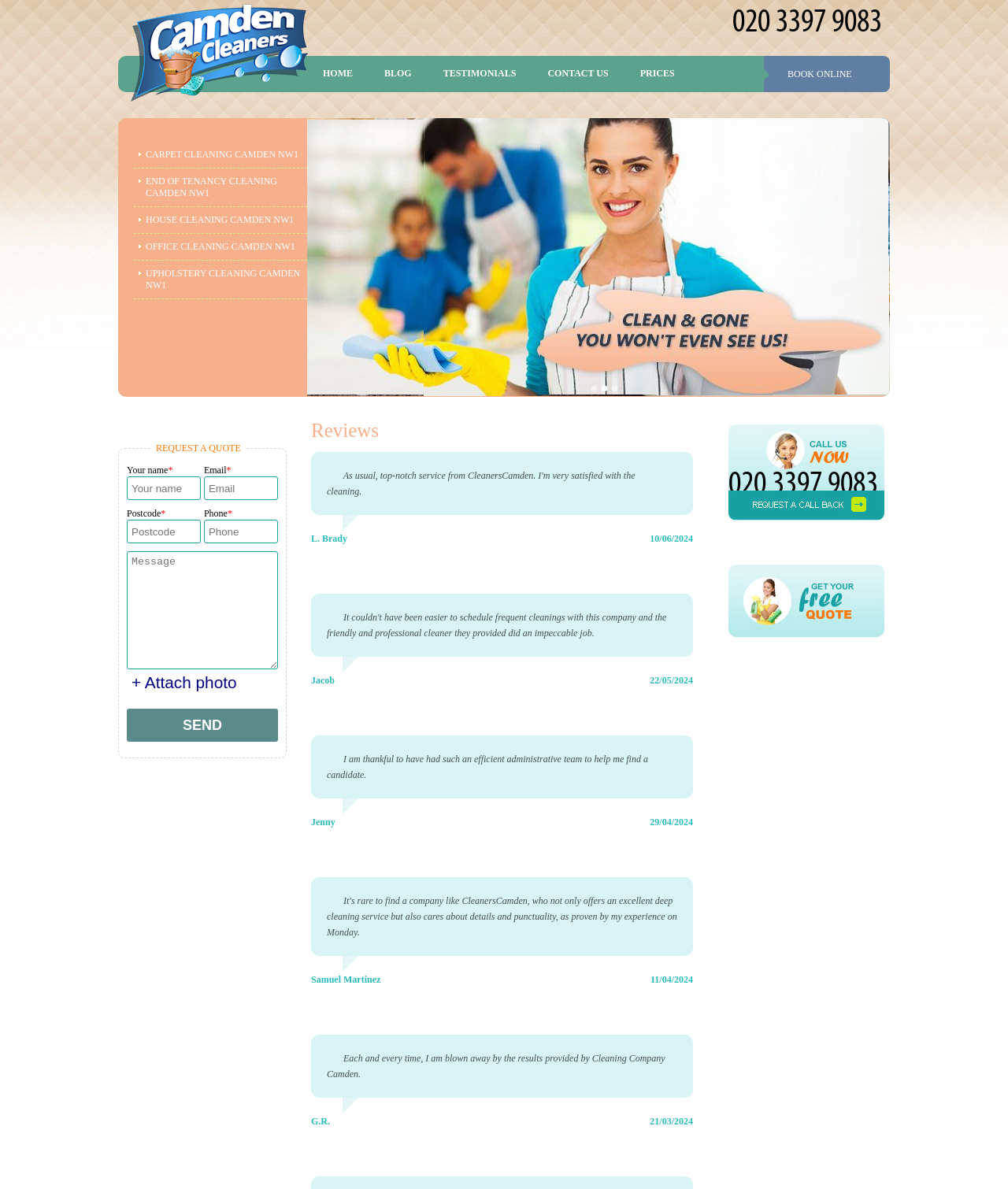How can I request a quote?
Refer to the image and offer an in-depth and detailed answer to the question.

The form to request a quote is located in the main section of the webpage with bounding box coordinates [0.117, 0.334, 0.883, 0.989]. It contains fields for 'Your name', 'Email', 'Postcode', 'Phone', and 'Message', and a button to 'SEND' the request.